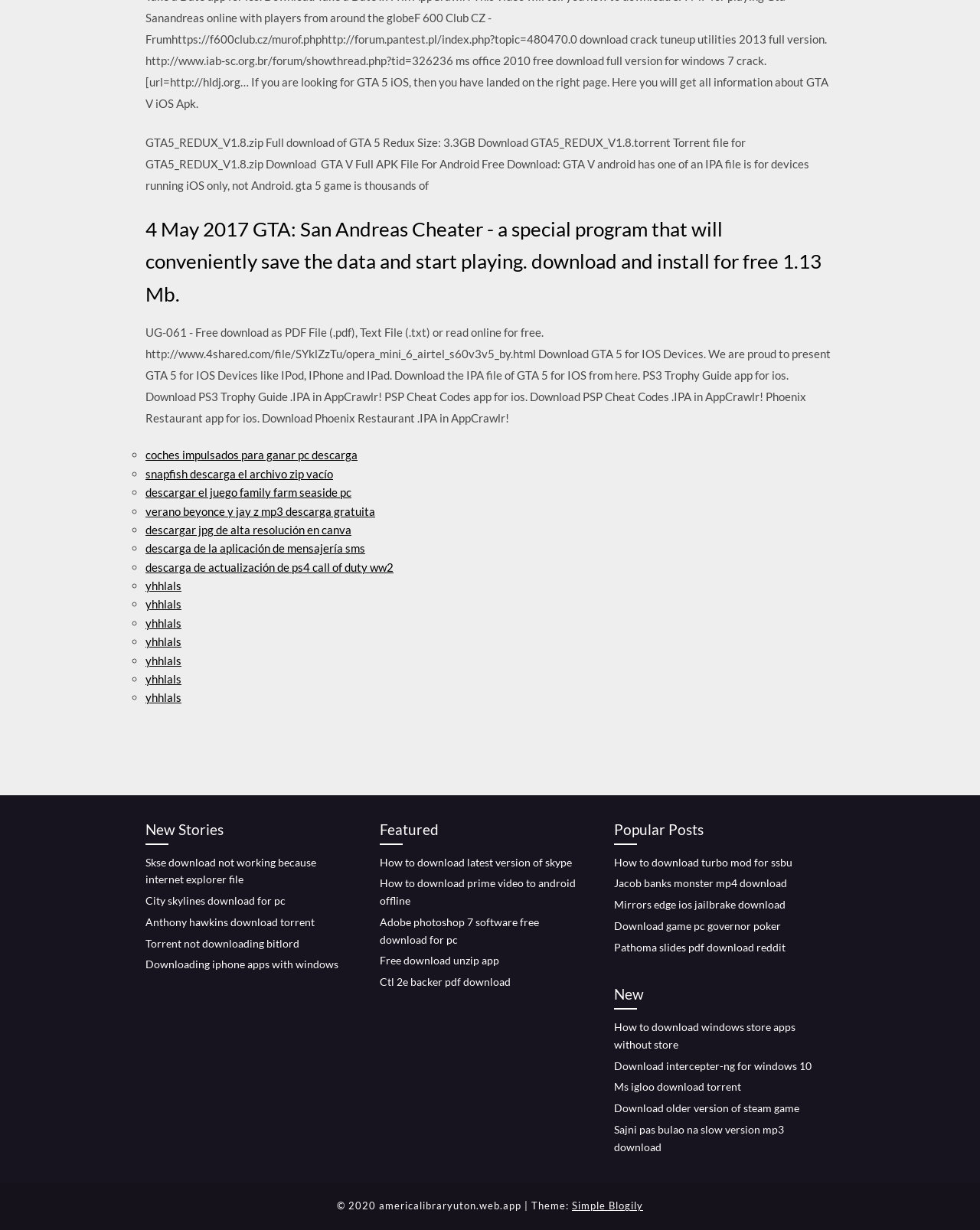Identify and provide the bounding box for the element described by: "yhhlals".

[0.148, 0.501, 0.185, 0.512]